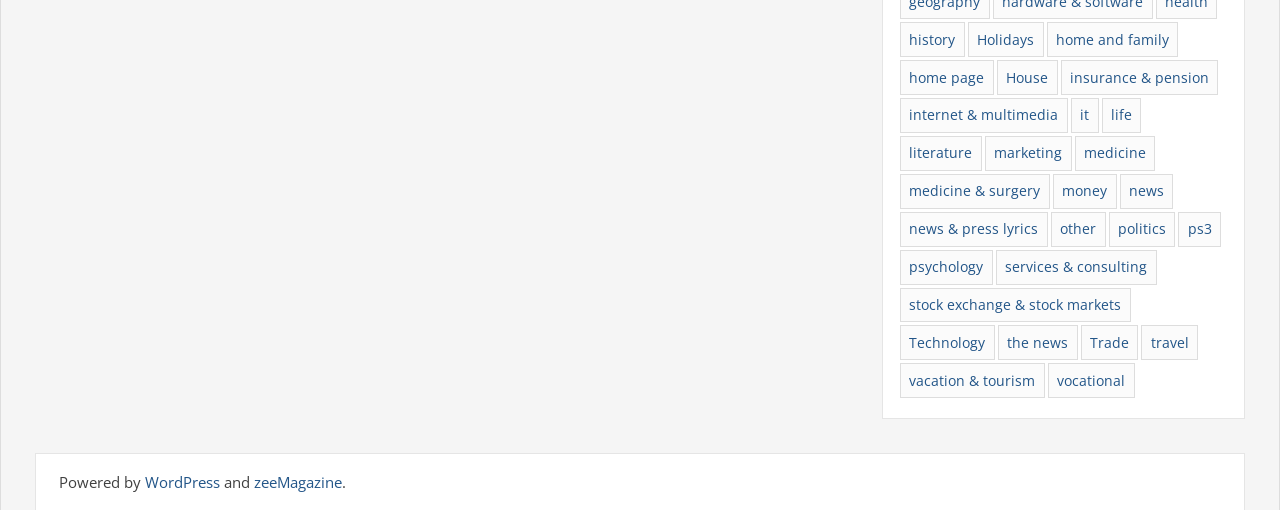What is the category with the most items?
Offer a detailed and full explanation in response to the question.

By examining the links on the webpage, I found that the category 'Trade' has the most items, with 35 items listed.